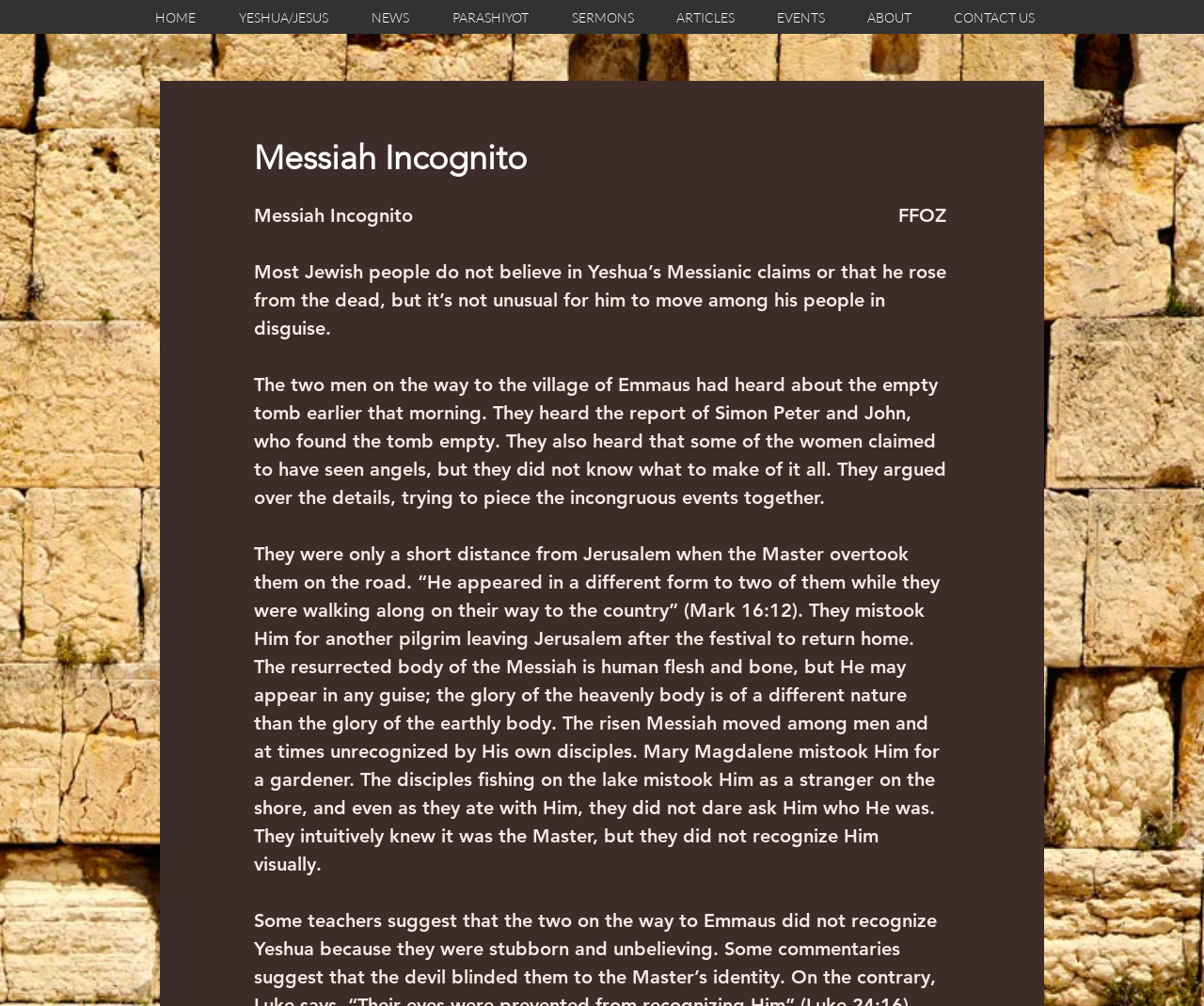Identify the bounding box coordinates for the UI element described as: "CONTACT US". The coordinates should be provided as four floats between 0 and 1: [left, top, right, bottom].

[0.749, 0.003, 0.84, 0.032]